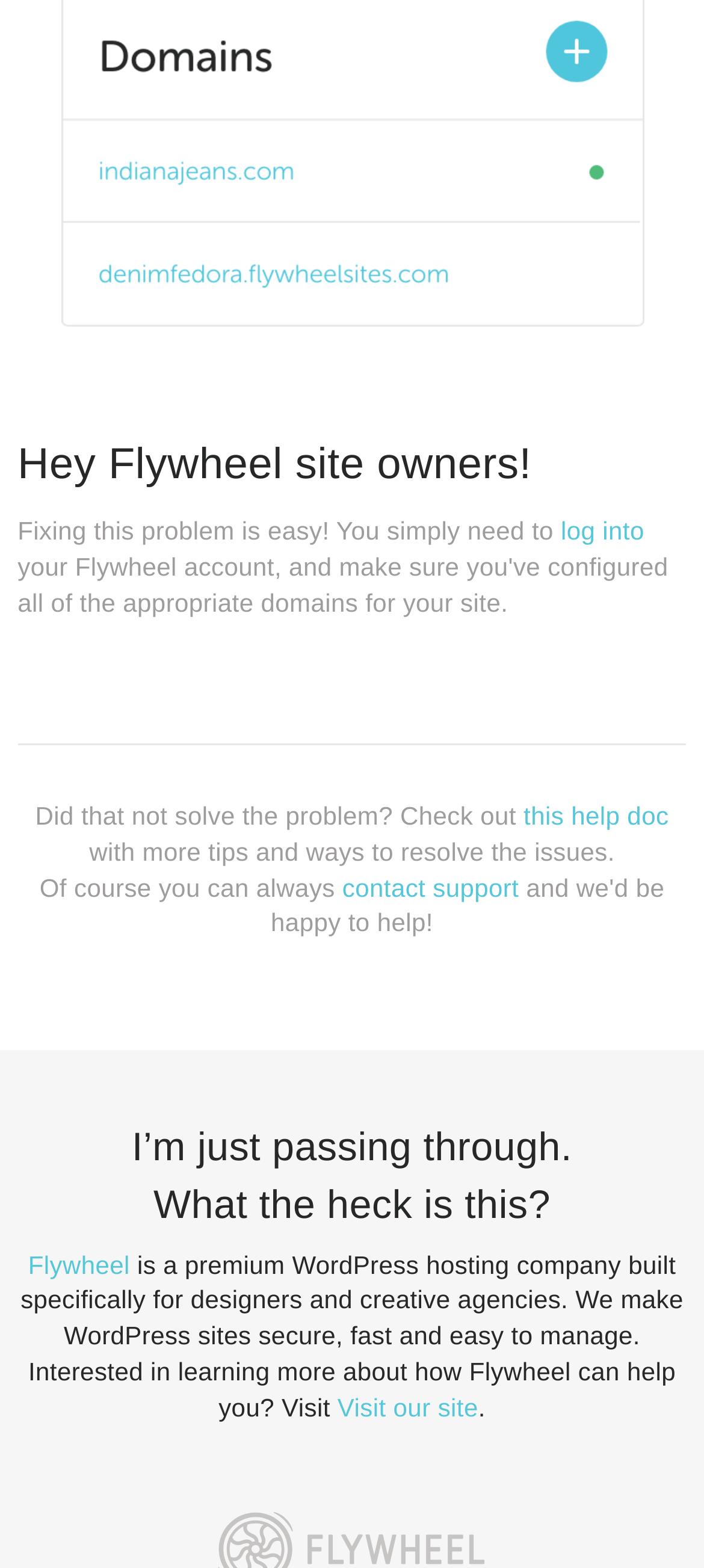How can I learn more about Flywheel?
Look at the image and provide a detailed response to the question.

The webpage provides an option to visit the Flywheel site to learn more about how it can help users, which is mentioned in the last paragraph.